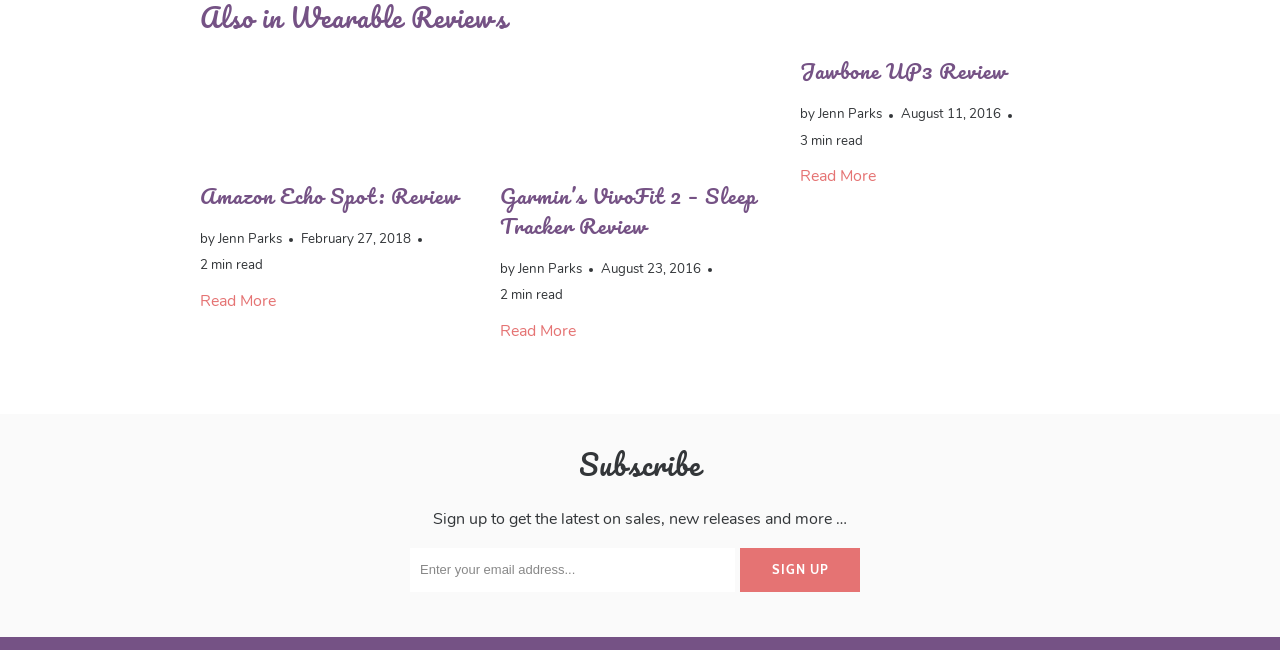Can you find the bounding box coordinates for the element that needs to be clicked to execute this instruction: "Read the review of Amazon Echo Spot"? The coordinates should be given as four float numbers between 0 and 1, i.e., [left, top, right, bottom].

[0.156, 0.079, 0.375, 0.27]